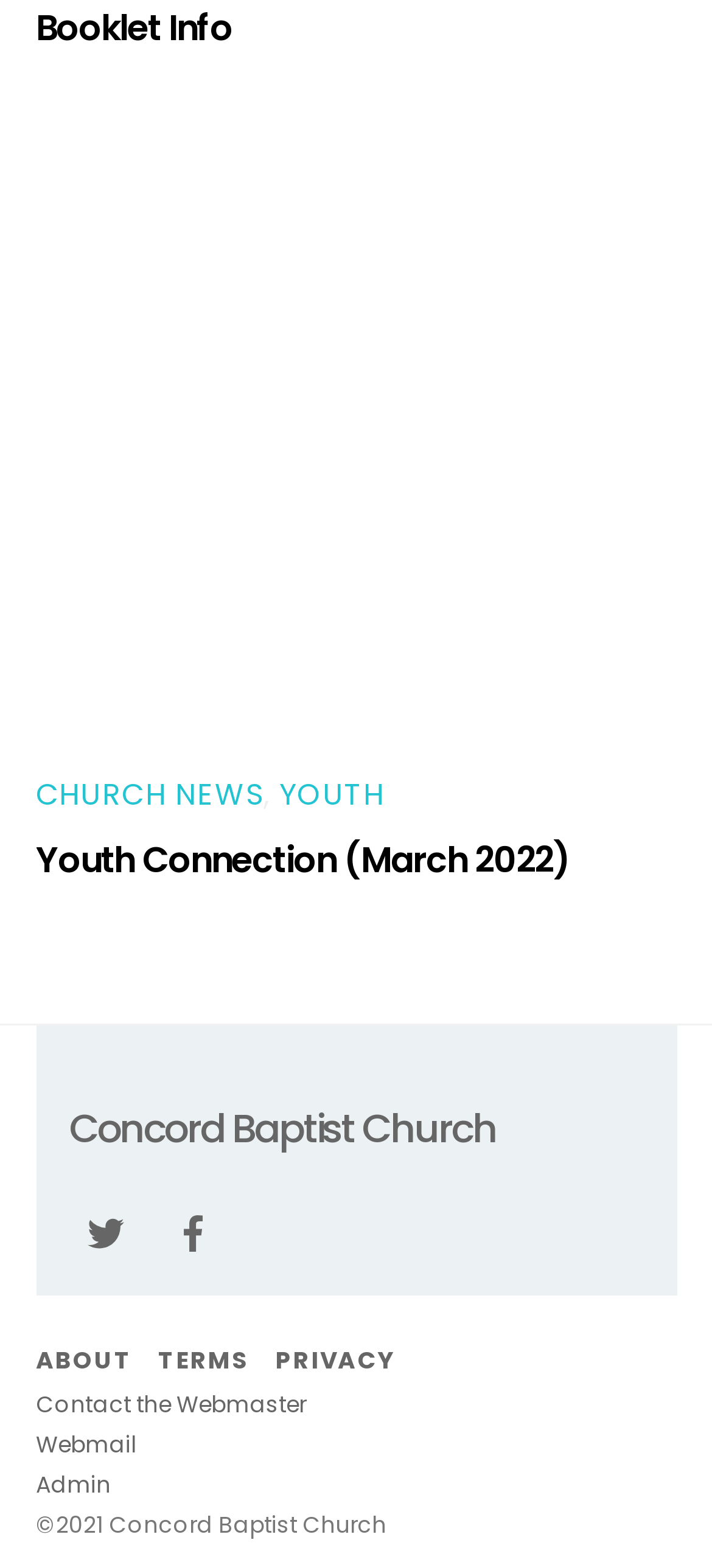Please determine the bounding box coordinates, formatted as (top-left x, top-left y, bottom-right x, bottom-right y), with all values as floating point numbers between 0 and 1. Identify the bounding box of the region described as: Youth Connection (March 2022)

[0.05, 0.533, 0.801, 0.564]